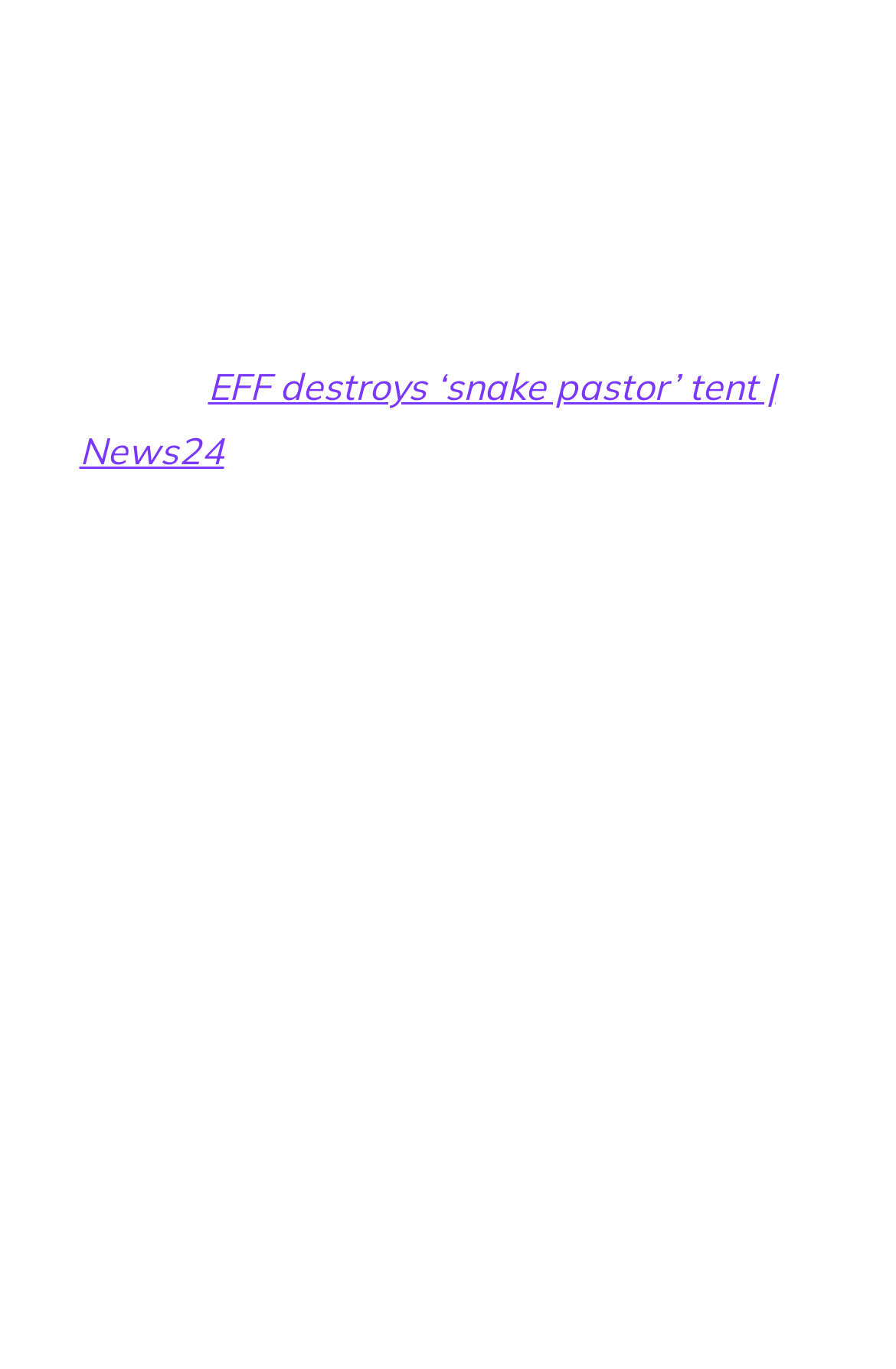Find the bounding box coordinates of the area to click in order to follow the instruction: "Explore 'New World Order'".

[0.268, 0.487, 0.594, 0.521]